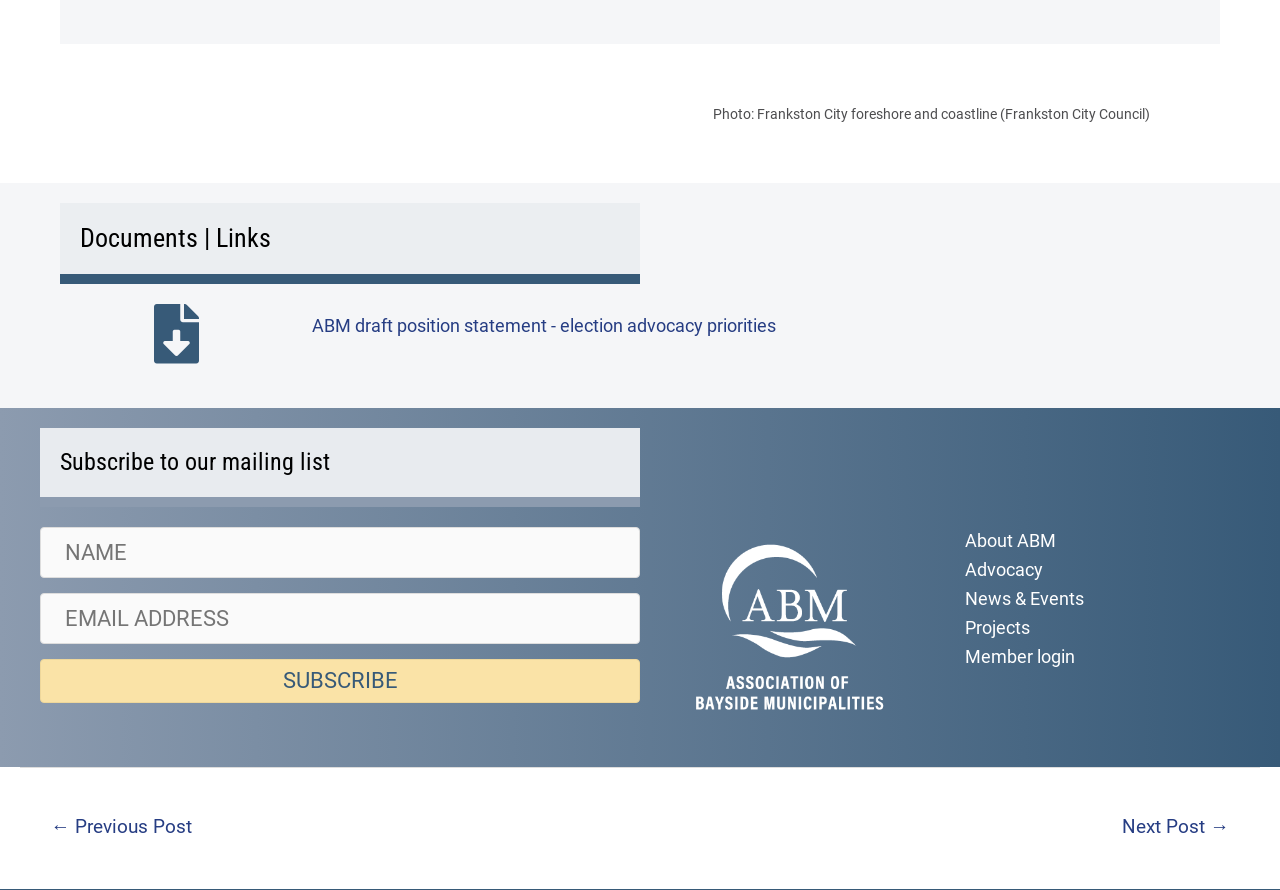Pinpoint the bounding box coordinates of the clickable element needed to complete the instruction: "Go to the next post". The coordinates should be provided as four float numbers between 0 and 1: [left, top, right, bottom].

[0.854, 0.906, 0.983, 0.956]